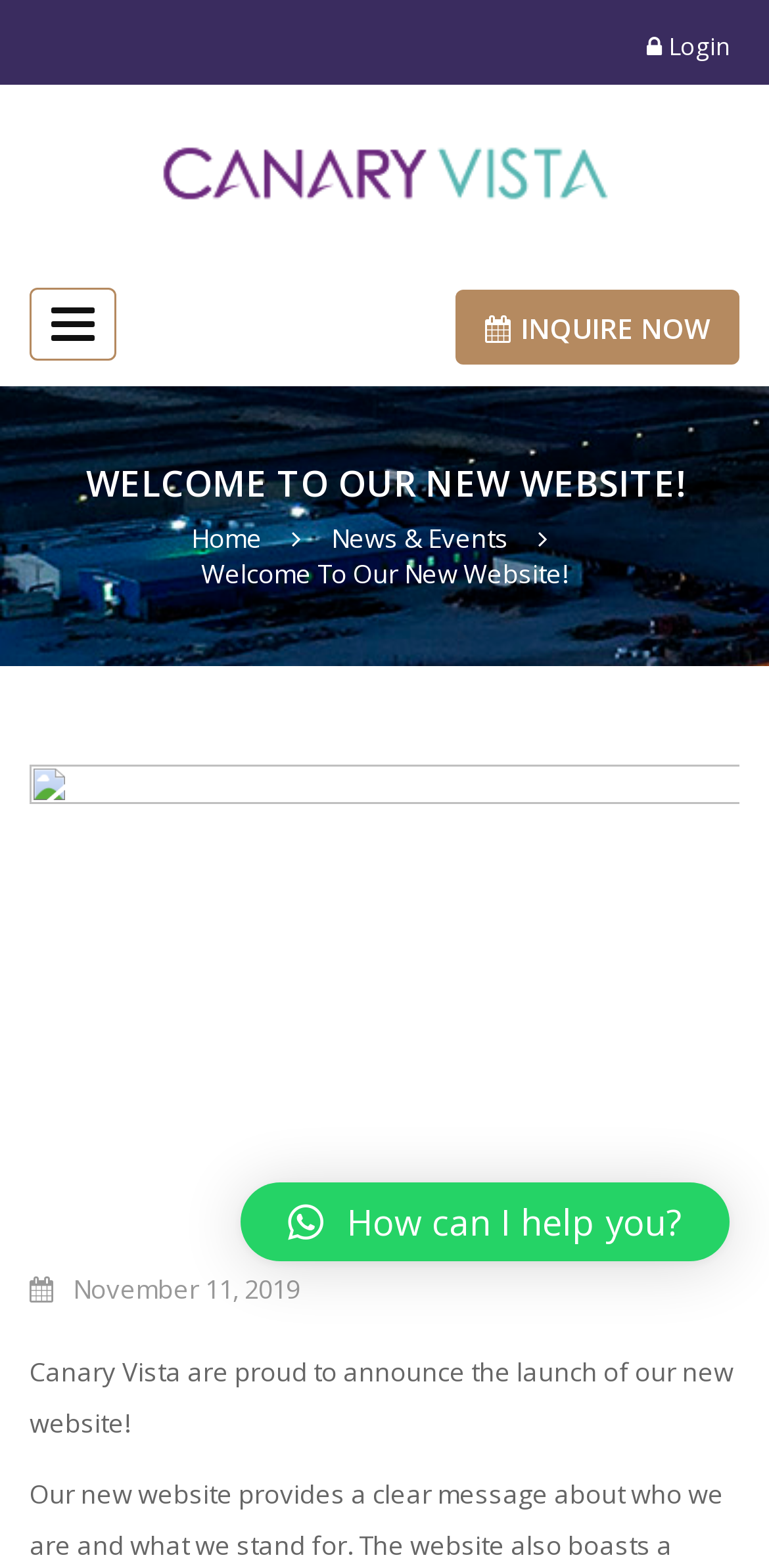Respond to the following question using a concise word or phrase: 
How many navigation links are present in the top menu?

3